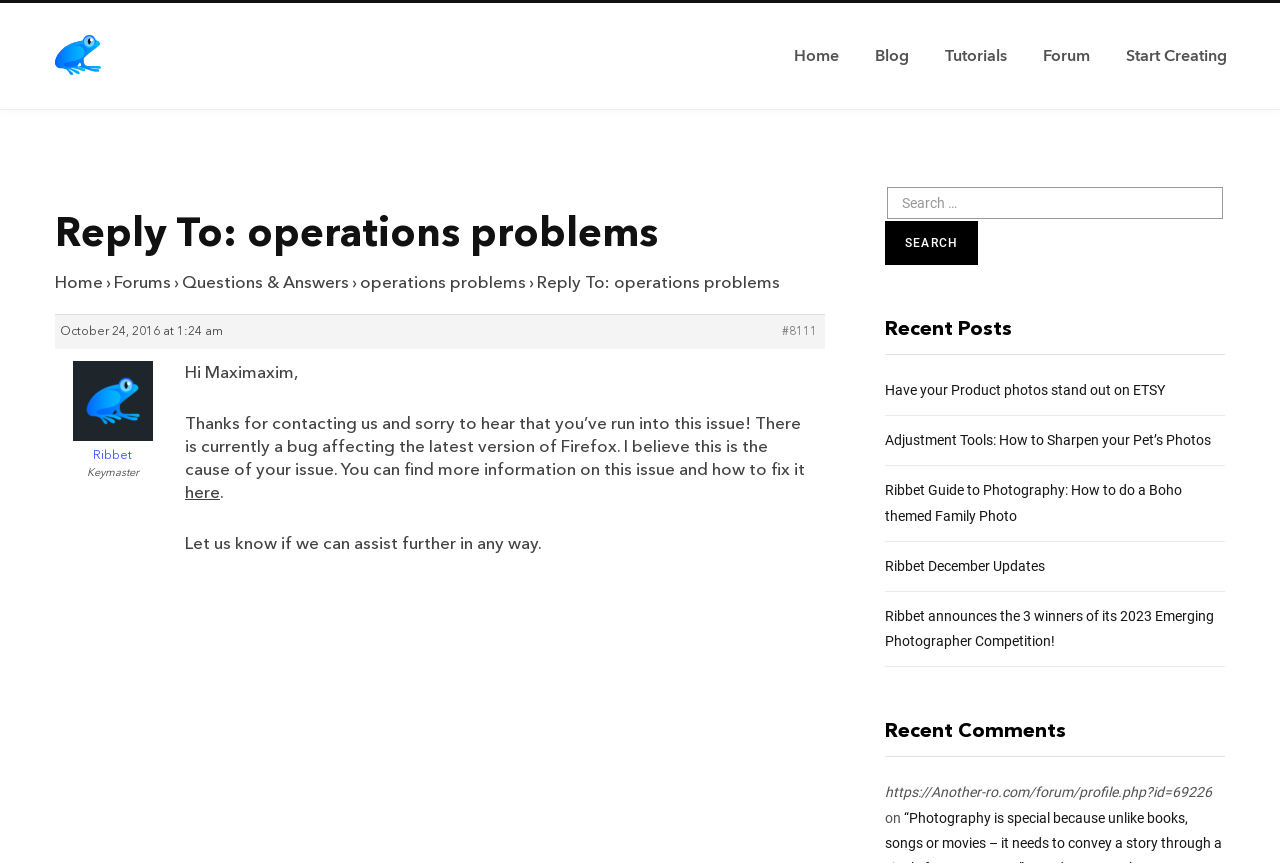Give the bounding box coordinates for this UI element: "June 2023". The coordinates should be four float numbers between 0 and 1, arranged as [left, top, right, bottom].

None